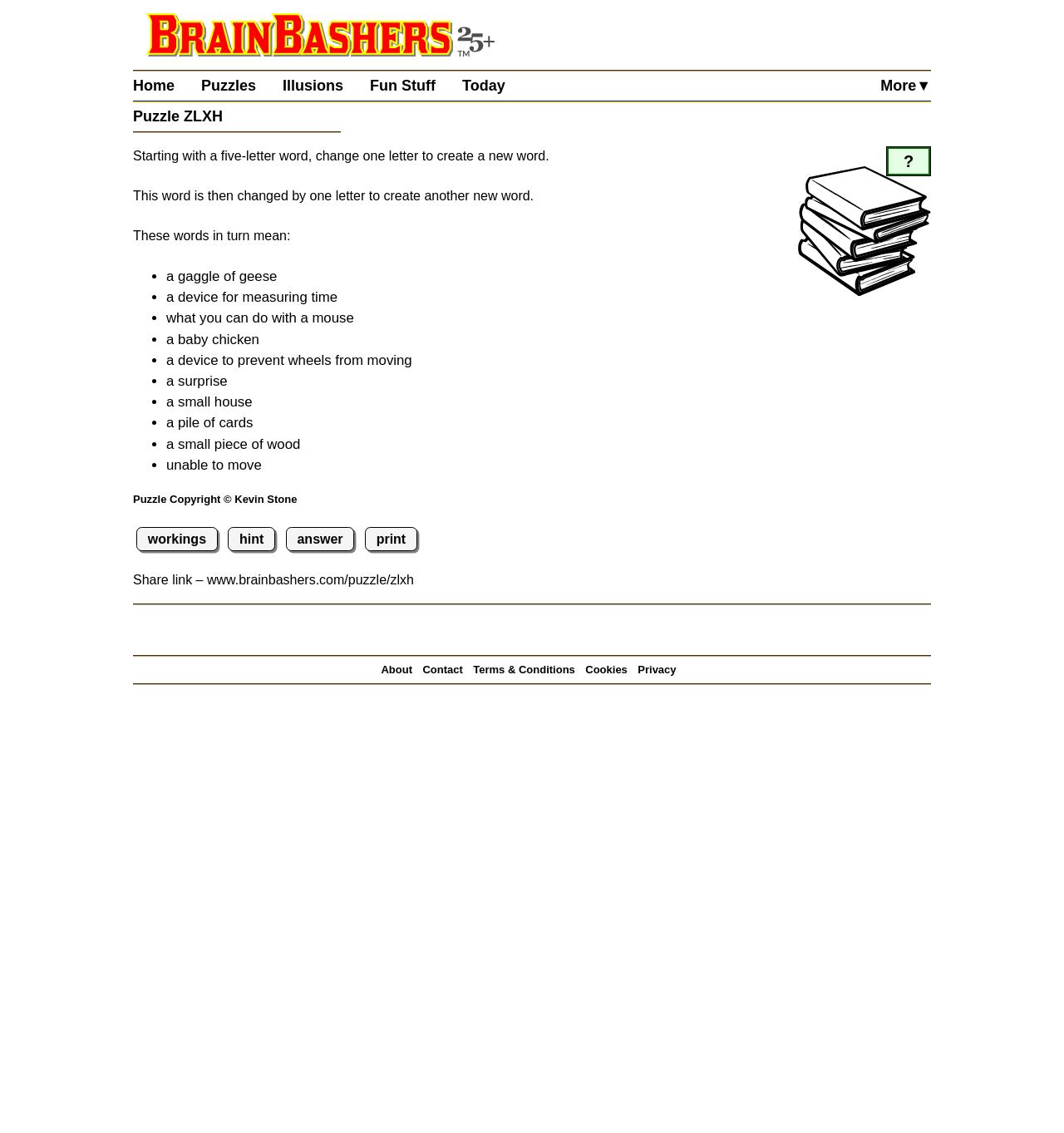Please provide a comprehensive answer to the question below using the information from the image: What is the URL of the webpage?

The URL of the webpage can be found in the 'Share link' section, which provides the URL 'www.brainbashers.com/puzzle/zlxh'.